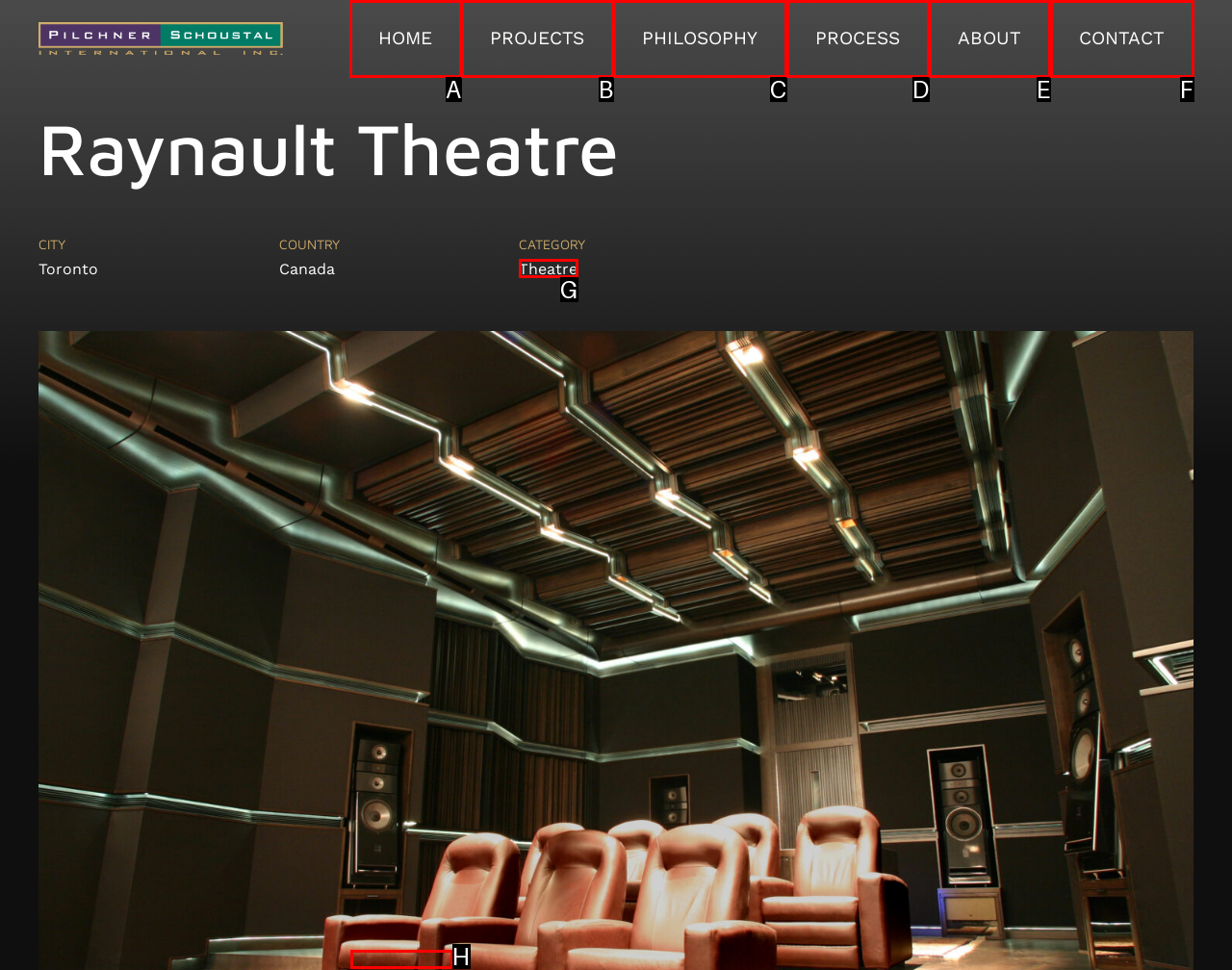Based on the provided element description: Village Sound, identify the best matching HTML element. Respond with the corresponding letter from the options shown.

H